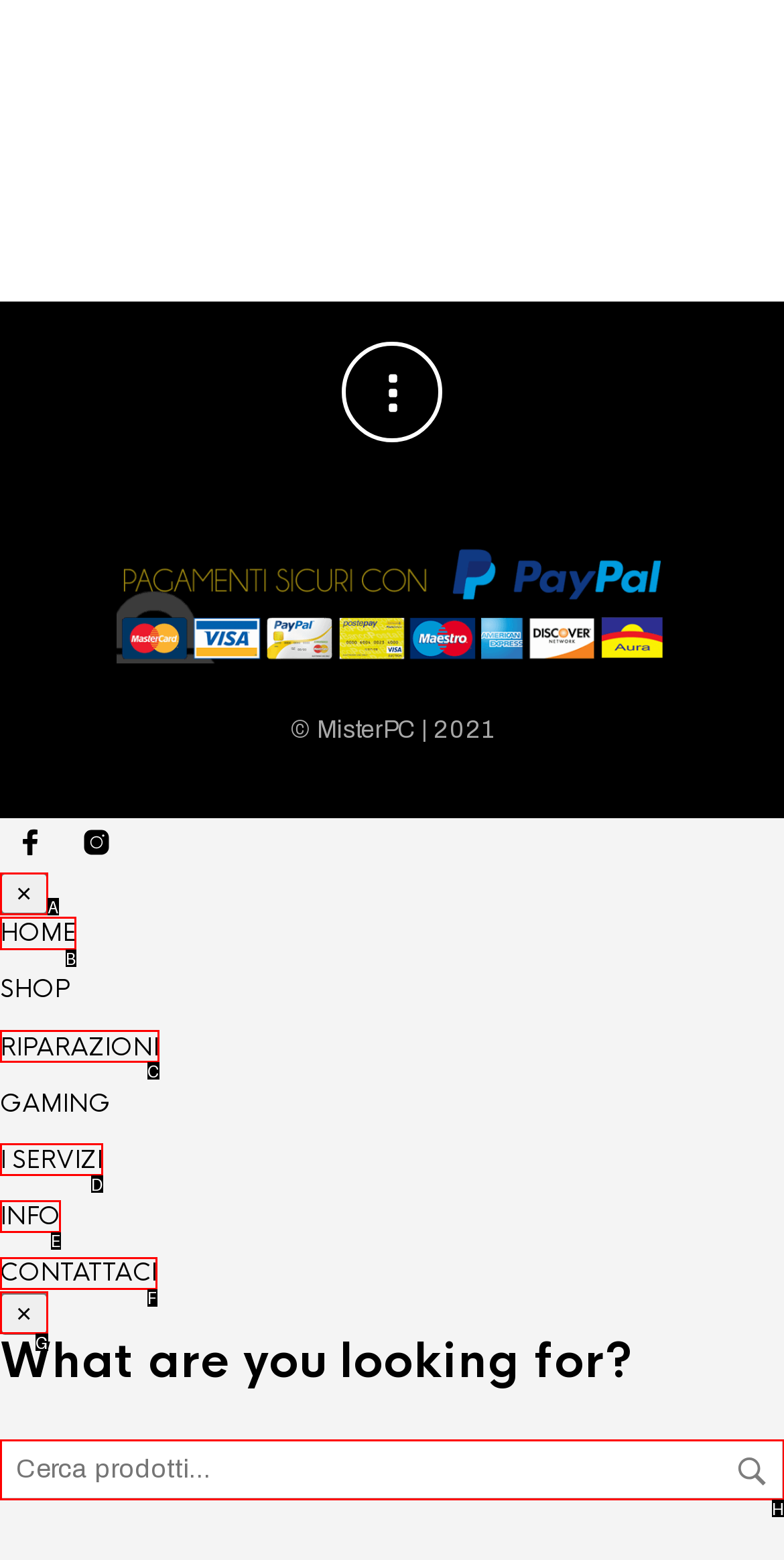Which UI element's letter should be clicked to achieve the task: Click the HOME link
Provide the letter of the correct choice directly.

B